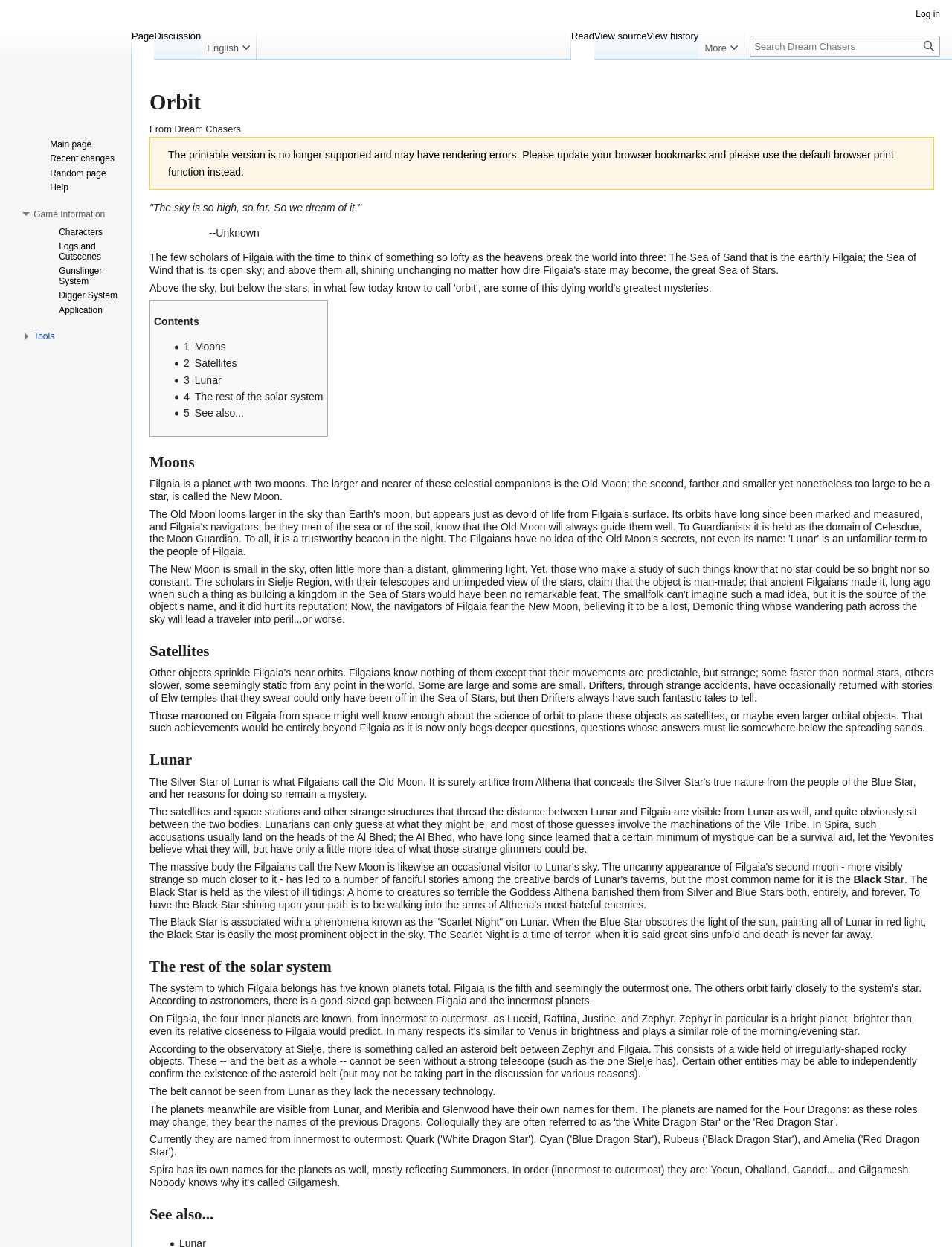Find the bounding box coordinates for the UI element that matches this description: "Logs and Cutscenes".

[0.062, 0.193, 0.106, 0.21]